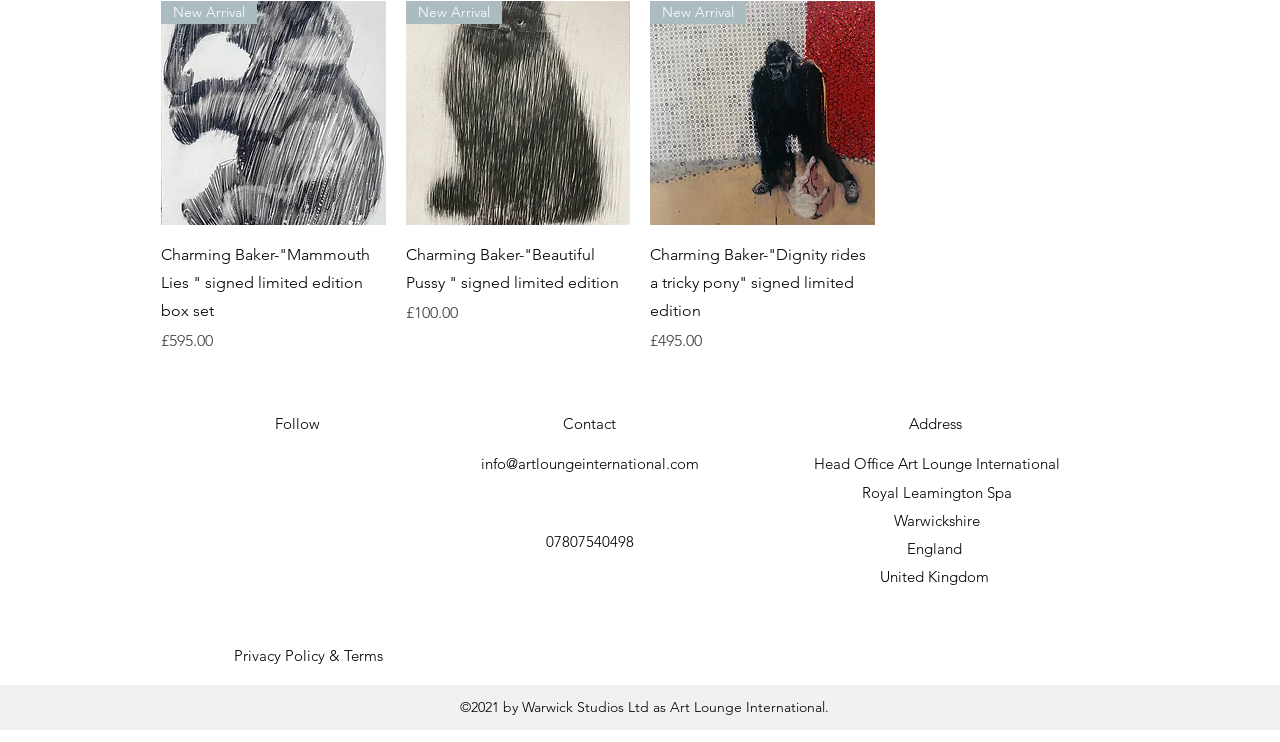Locate the bounding box coordinates of the segment that needs to be clicked to meet this instruction: "Contact via email".

[0.376, 0.612, 0.546, 0.638]